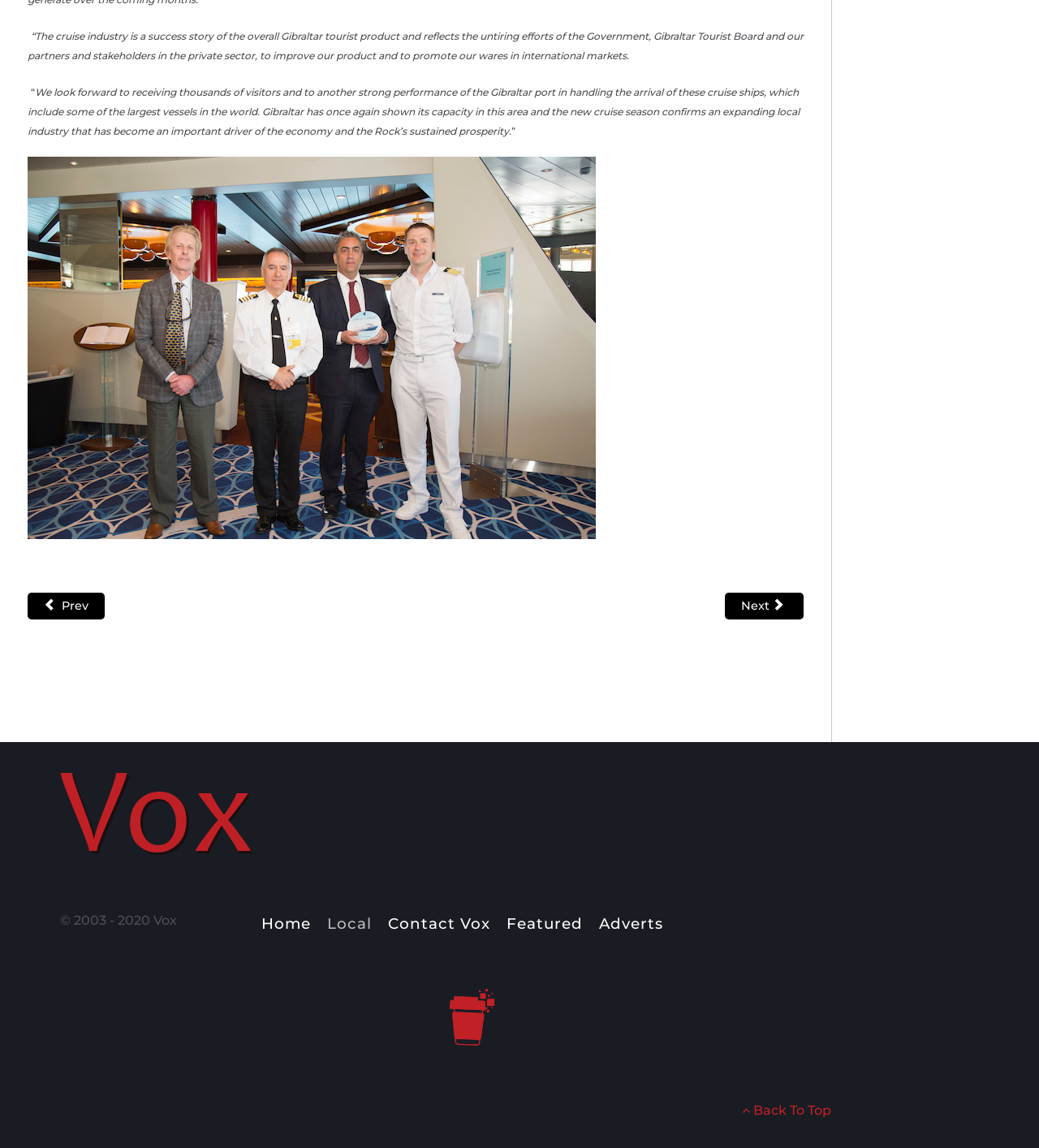Please identify the bounding box coordinates of the region to click in order to complete the given instruction: "Contact Vox". The coordinates should be four float numbers between 0 and 1, i.e., [left, top, right, bottom].

[0.367, 0.794, 0.478, 0.813]